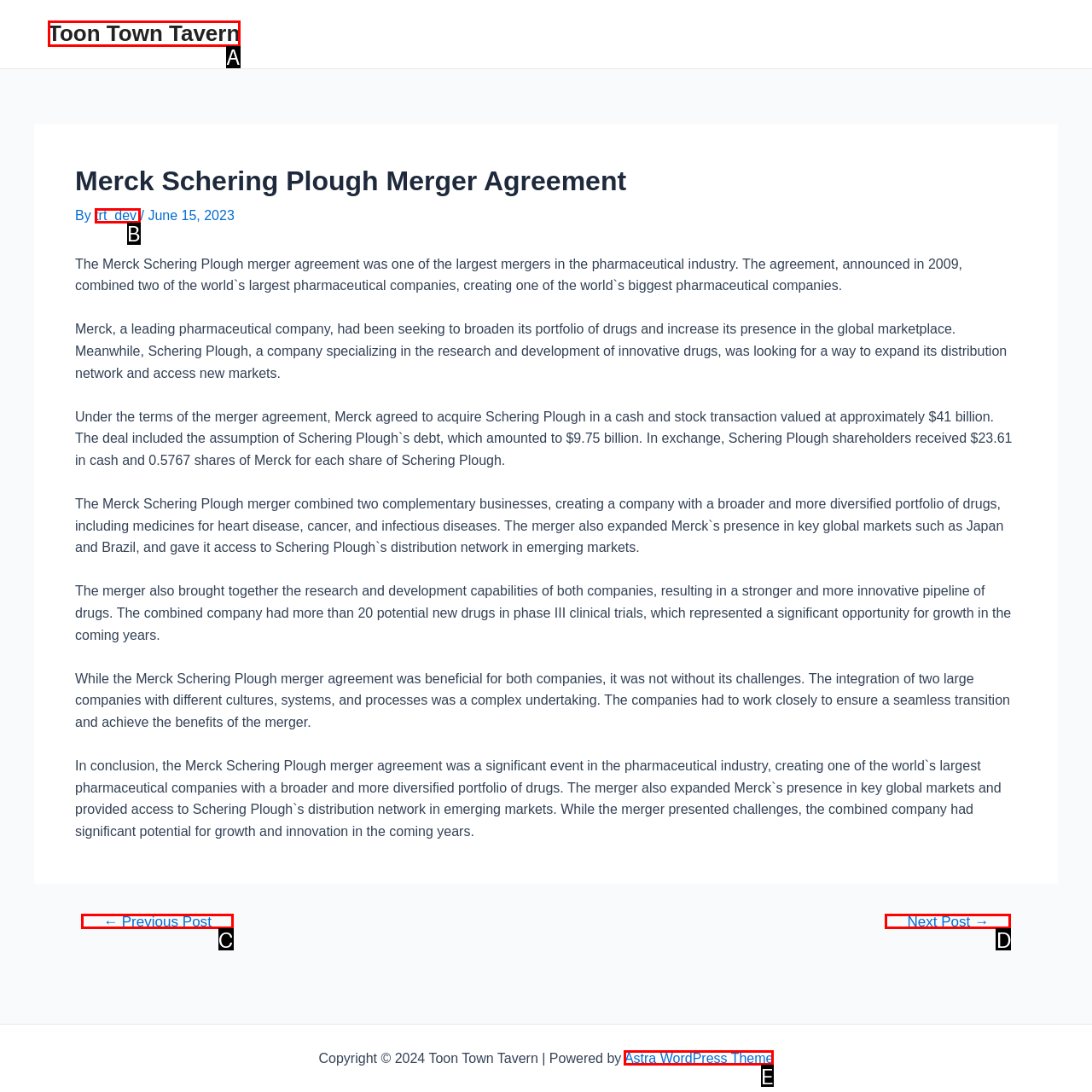Determine the HTML element that best matches this description: Toon Town Tavern from the given choices. Respond with the corresponding letter.

A